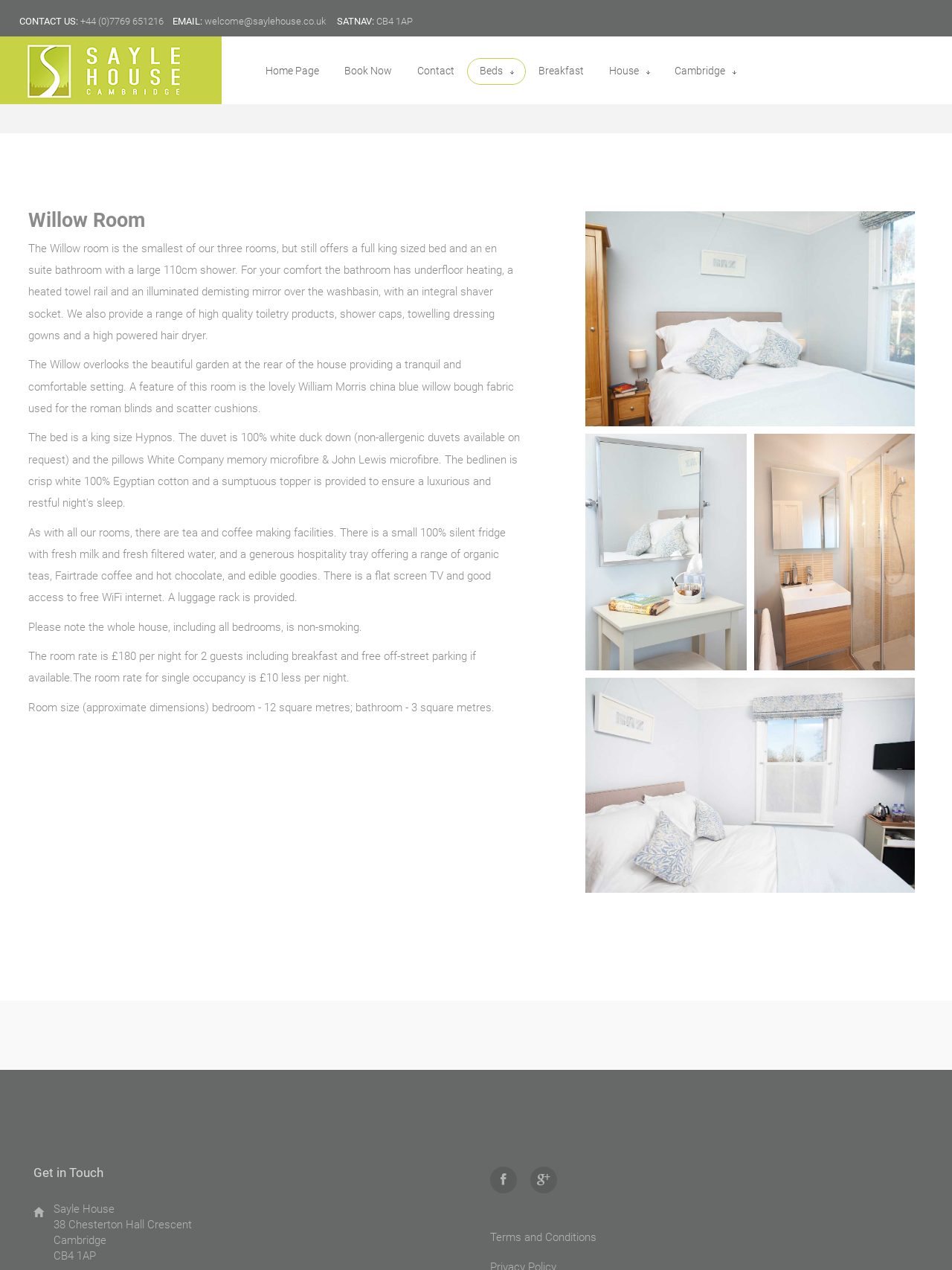Pinpoint the bounding box coordinates of the element you need to click to execute the following instruction: "View the Willow Room". The bounding box should be represented by four float numbers between 0 and 1, in the format [left, top, right, bottom].

[0.029, 0.163, 0.548, 0.184]